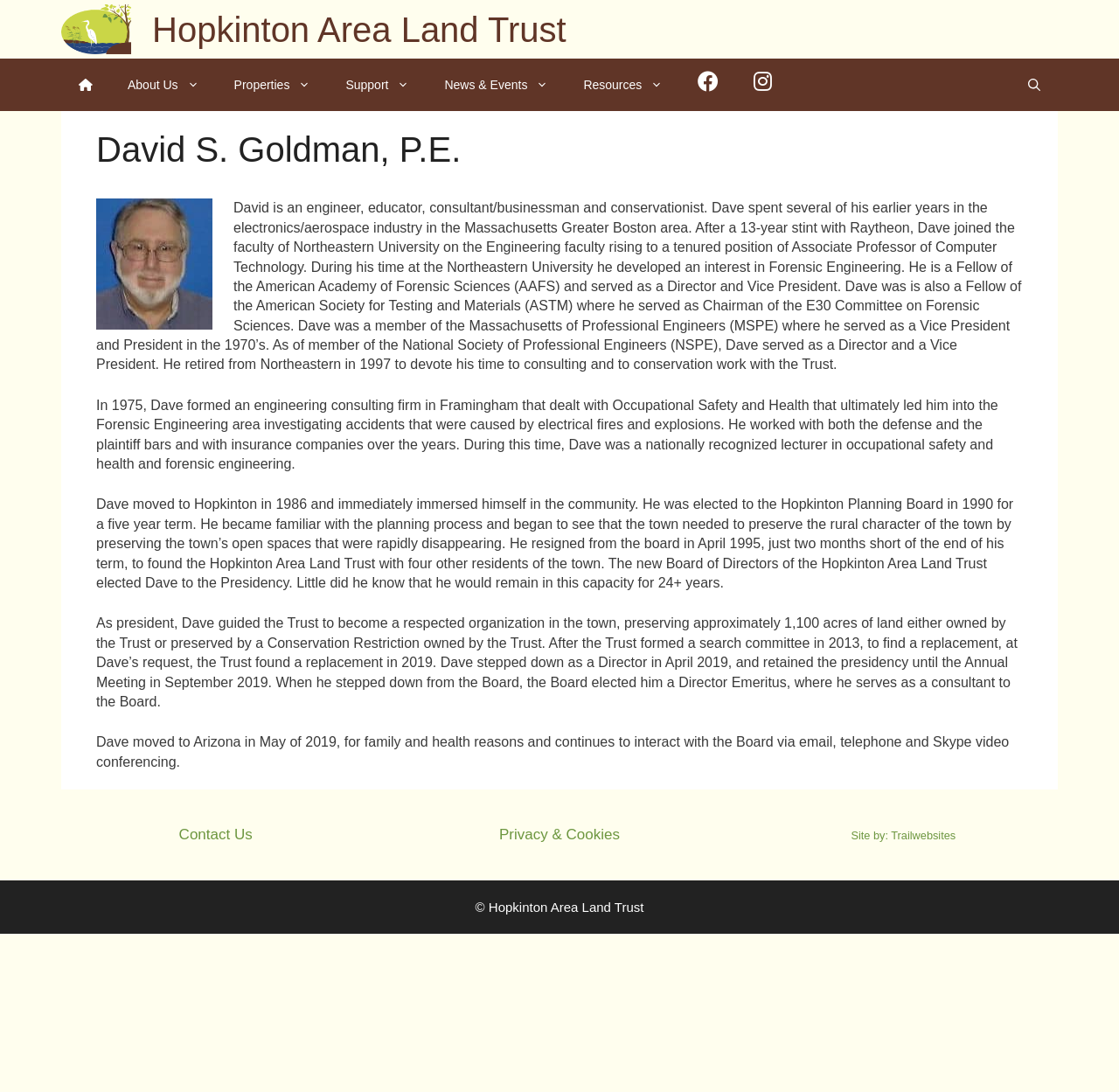Generate a comprehensive caption for the webpage you are viewing.

The webpage is about David S. Goldman, P.E., and his involvement with the Hopkinton Area Land Trust. At the top of the page, there is a banner with a link to the Hopkinton Area Land Trust, accompanied by an image of the trust's logo. Below the banner, there is a navigation menu with links to various sections of the website, including "About Us", "Properties", "Support", "News & Events", "Resources", and "Follow us on Facebook".

The main content of the page is an article about David S. Goldman, which includes a heading with his name and a brief description of his background as an engineer, educator, consultant, businessman, and conservationist. The article is divided into four paragraphs, each describing a different aspect of his life and career, including his work in the electronics and aerospace industry, his time as a faculty member at Northeastern University, his consulting firm, and his involvement with the Hopkinton Area Land Trust.

To the right of the main content, there are three complementary sections with links to "Contact Us", "Privacy & Cookies", and "Site by: Trailwebsites". At the very bottom of the page, there is a copyright notice with the text "© Hopkinton Area Land Trust".